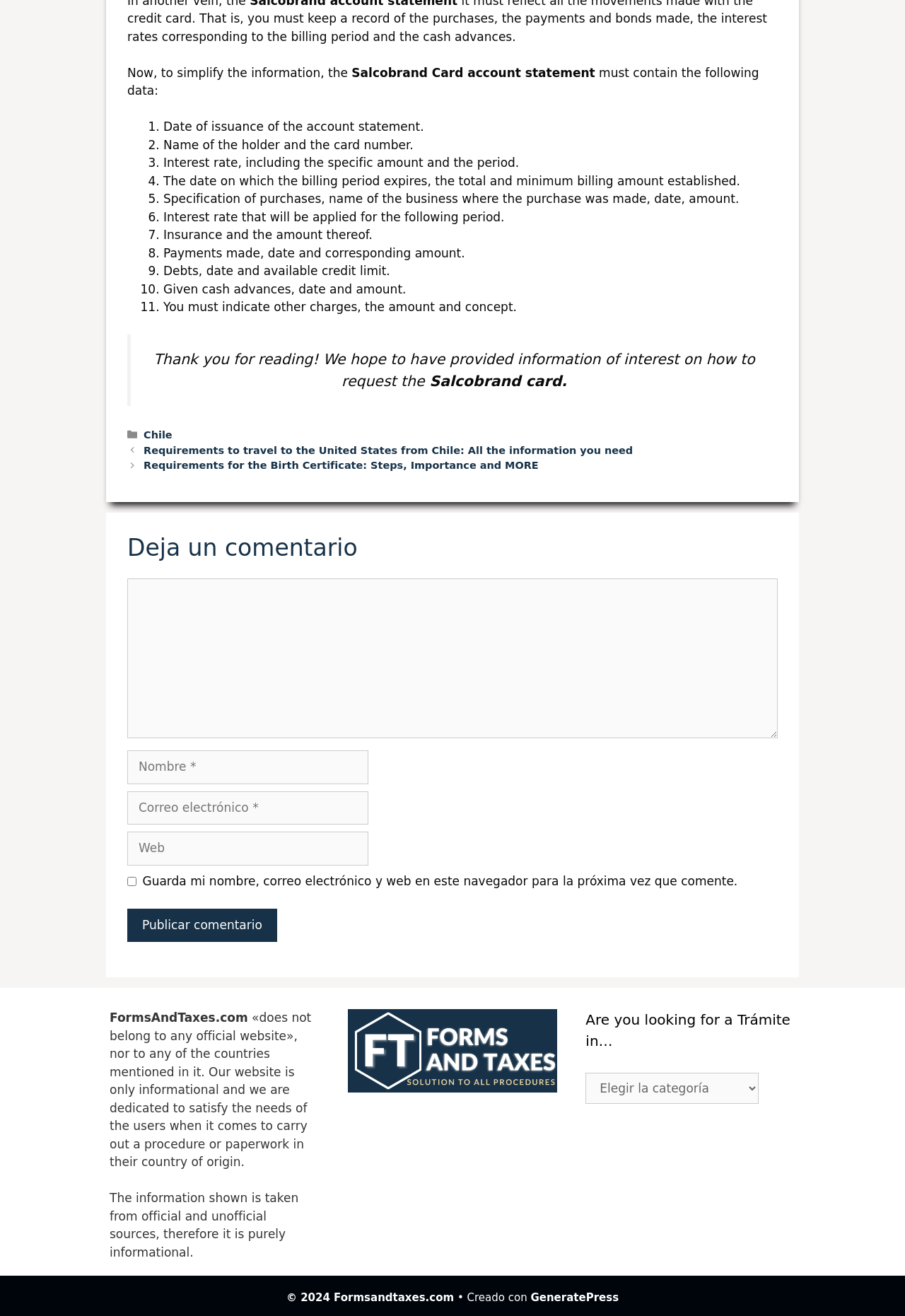How many requirements are listed for the Salcobrand Card account statement?
Using the information from the image, answer the question thoroughly.

The webpage lists 11 requirements for the Salcobrand Card account statement, including the date of issuance, name of the holder and card number, interest rate, and other details.